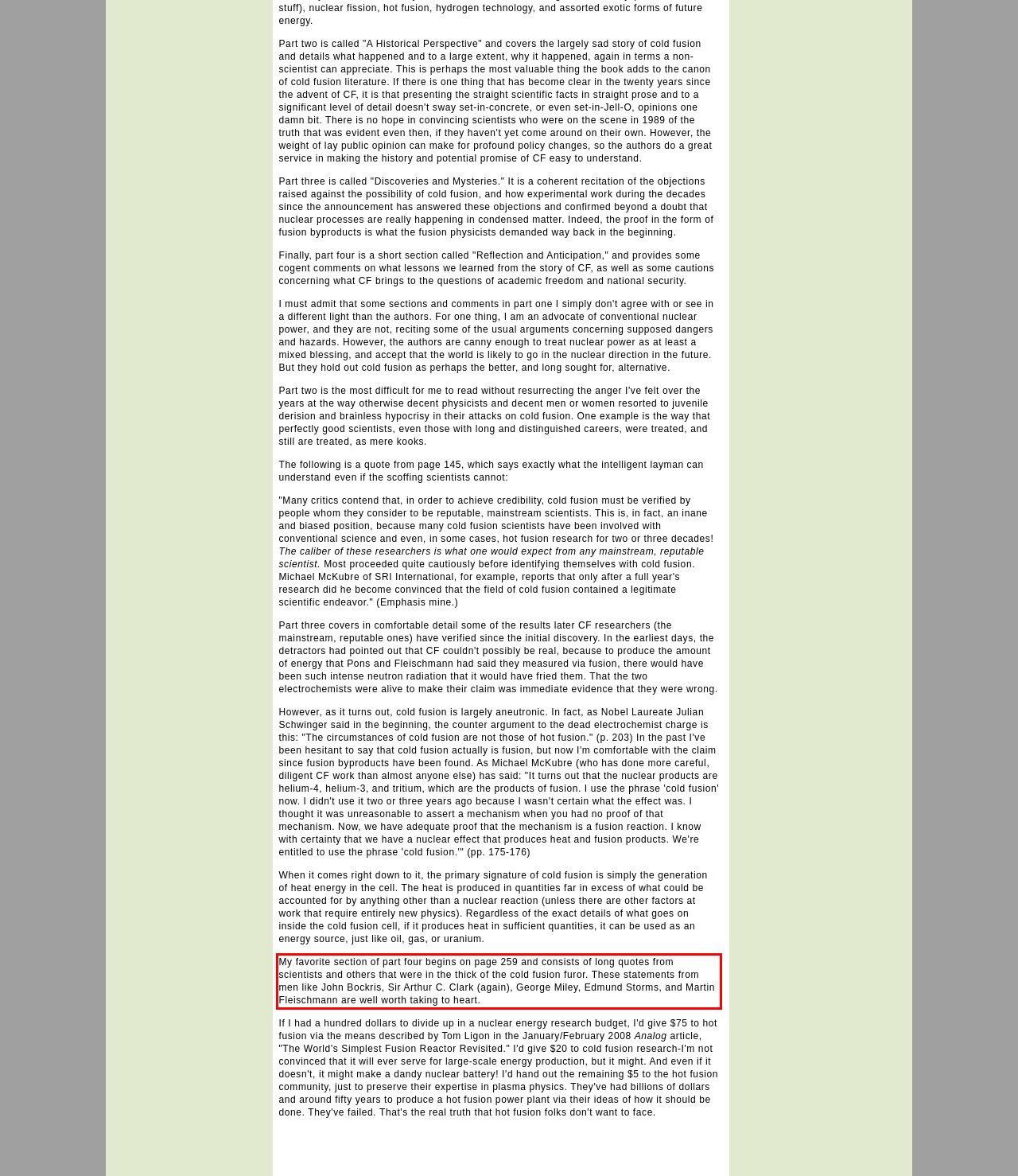Analyze the screenshot of the webpage and extract the text from the UI element that is inside the red bounding box.

My favorite section of part four begins on page 259 and consists of long quotes from scientists and others that were in the thick of the cold fusion furor. These statements from men like John Bockris, Sir Arthur C. Clark (again), George Miley, Edmund Storms, and Martin Fleischmann are well worth taking to heart.